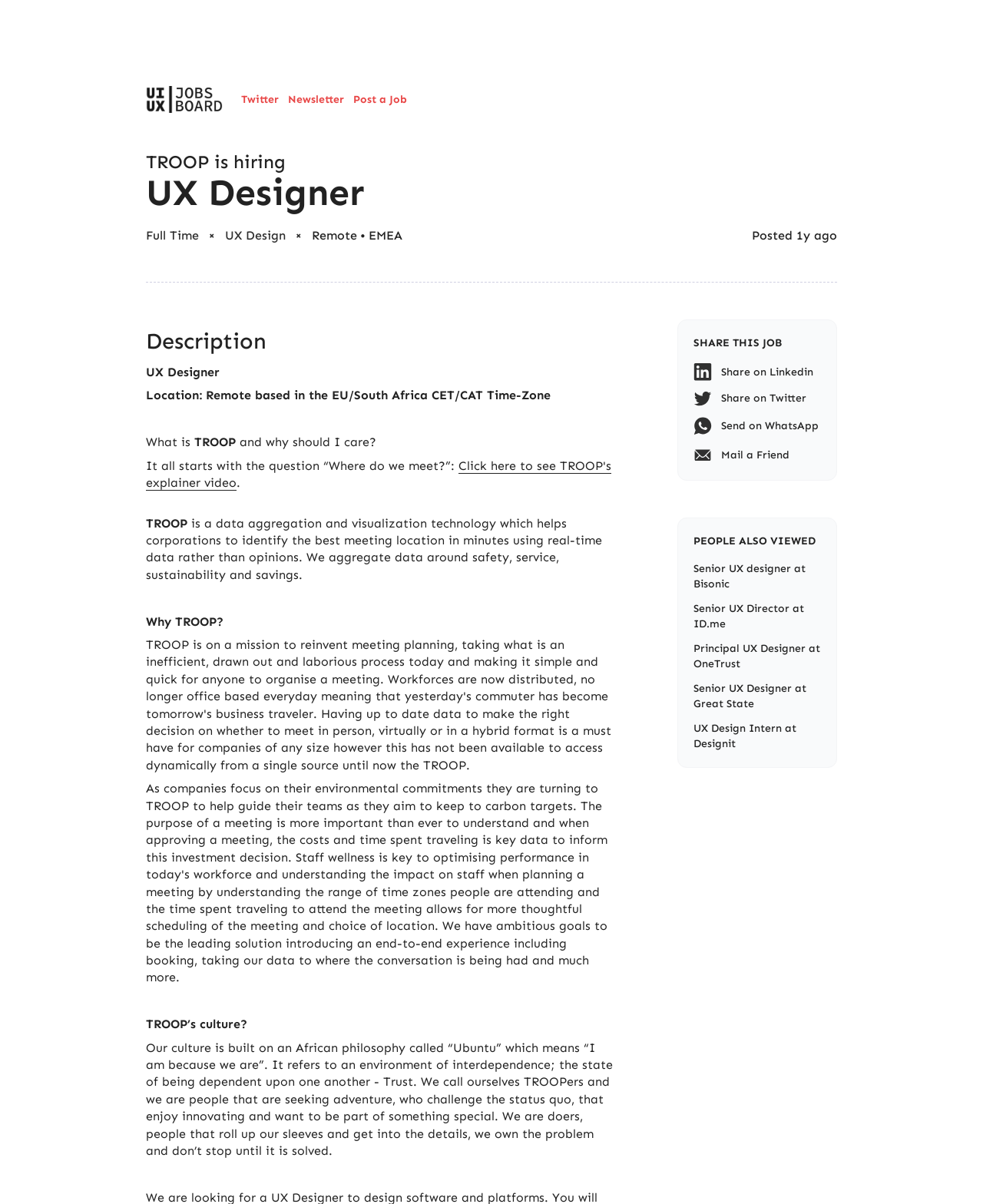Articulate a complete and detailed caption of the webpage elements.

This webpage is a job posting for a Remote UX Designer position at TROOP. At the top, there are four links: "UIUXjobsboard", "Twitter", "Newsletter", and "Post a Job", aligned horizontally. Below these links, there is a header section with the job title "TROOP is hiring UX Designer" and additional information such as "Full Time", "Remote", and "EMEA". The job posting date is also mentioned, which is "1 year ago".

The main content of the job posting is divided into sections. The first section is the job description, which includes the job title, location, and a brief introduction to TROOP. There is a button to watch an explainer video about TROOP. The text continues to describe what TROOP does and its culture, which is based on the African philosophy of "Ubuntu".

On the right side of the page, there are two sections: "SHARE THIS JOB" and "PEOPLE ALSO VIEWED". The "SHARE THIS JOB" section has four links to share the job posting on different platforms: LinkedIn, Twitter, WhatsApp, and email. Each link has a corresponding icon. The "PEOPLE ALSO VIEWED" section lists five other job postings that are similar to the current one, with links to each job posting.

Throughout the page, there are no images except for the icons in the "SHARE THIS JOB" section and the logo of "UIUXjobsboard" at the top. The layout is clean and easy to read, with clear headings and concise text.